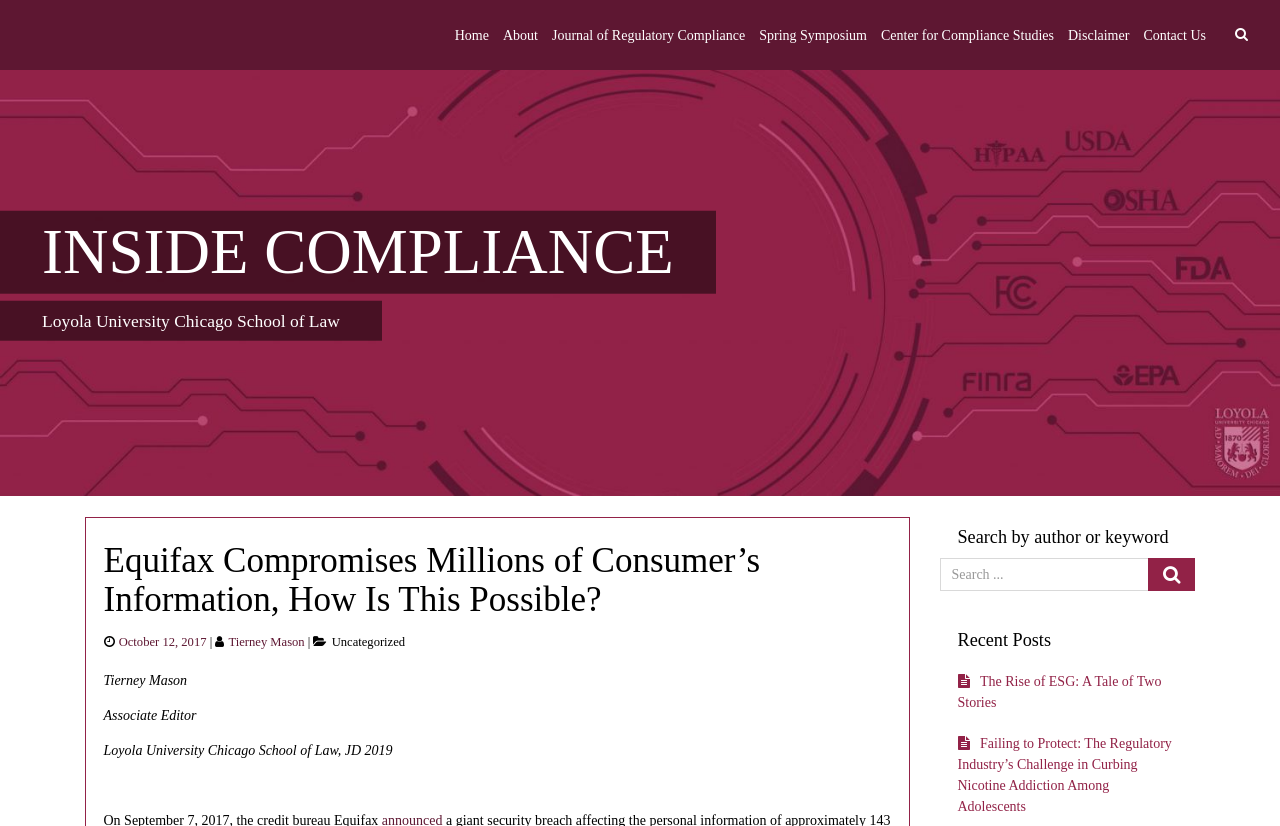Given the webpage screenshot, identify the bounding box of the UI element that matches this description: "name="s" placeholder="Search ..."".

[0.734, 0.675, 0.898, 0.716]